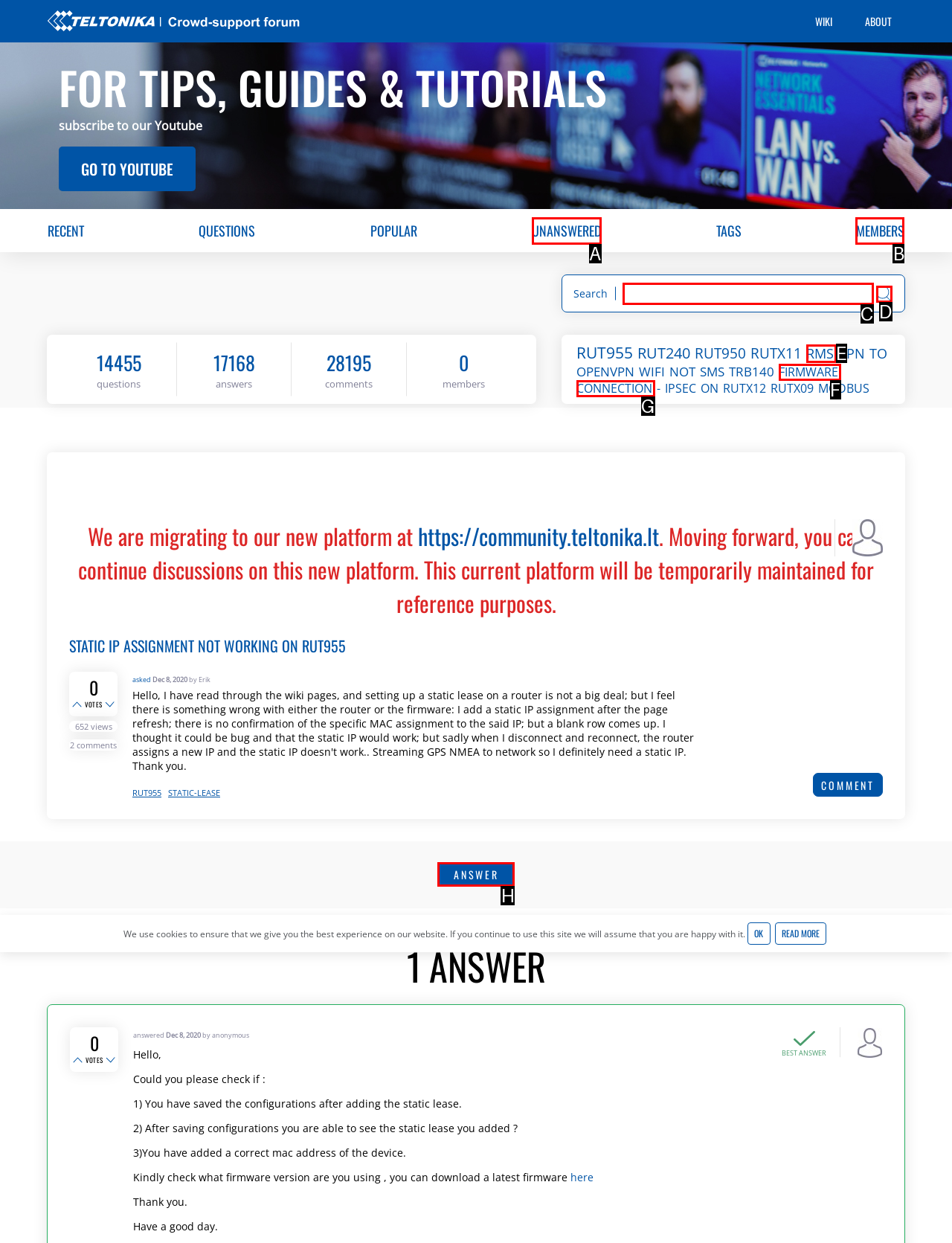Given the element description: name="q_doanswer" title="Answer this question" value="answer"
Pick the letter of the correct option from the list.

H